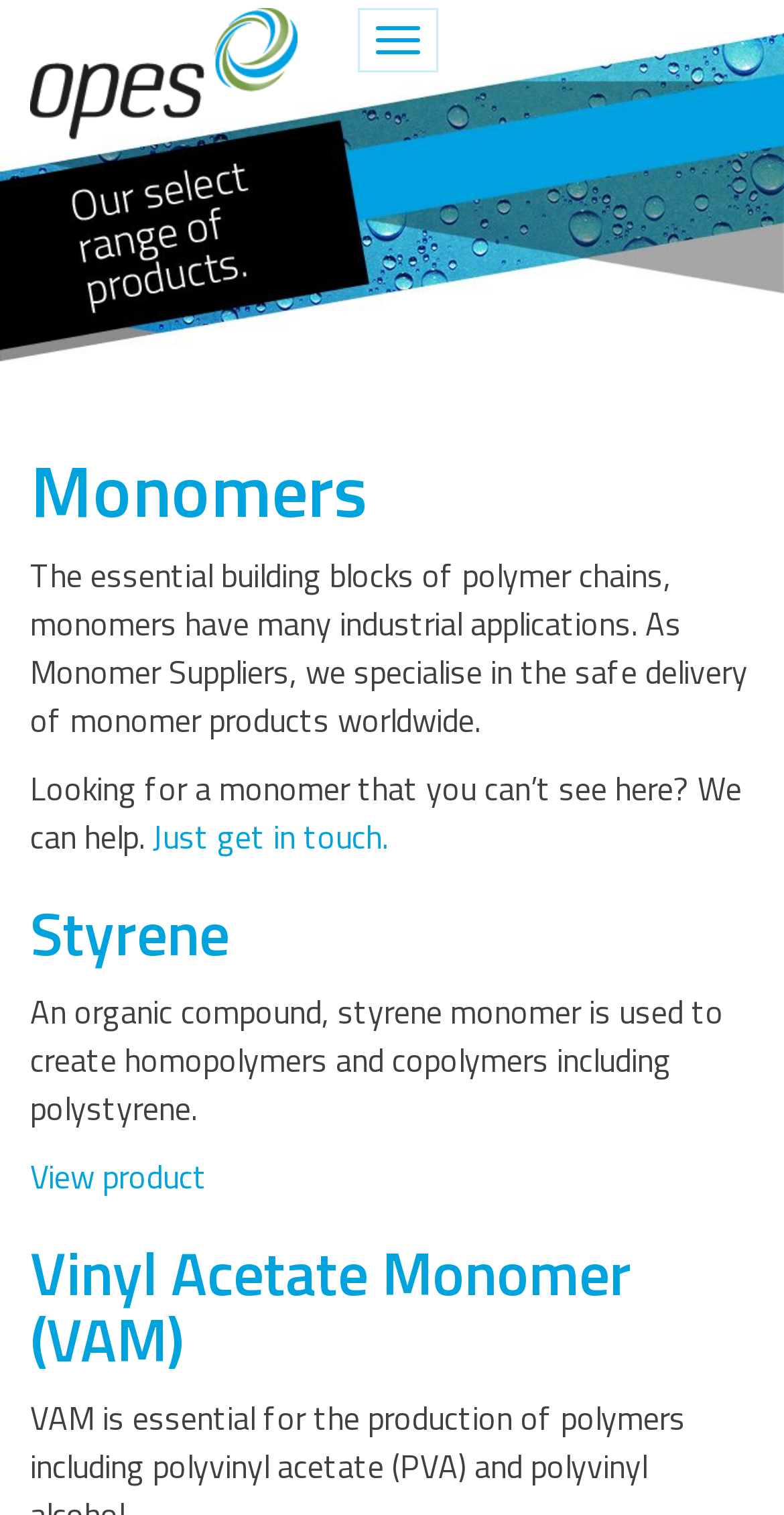What is the main product category?
Please respond to the question with a detailed and well-explained answer.

Based on the webpage content, the main product category is monomers, which is mentioned in the heading 'Monomers' and also described as 'the essential building blocks of polymer chains'.